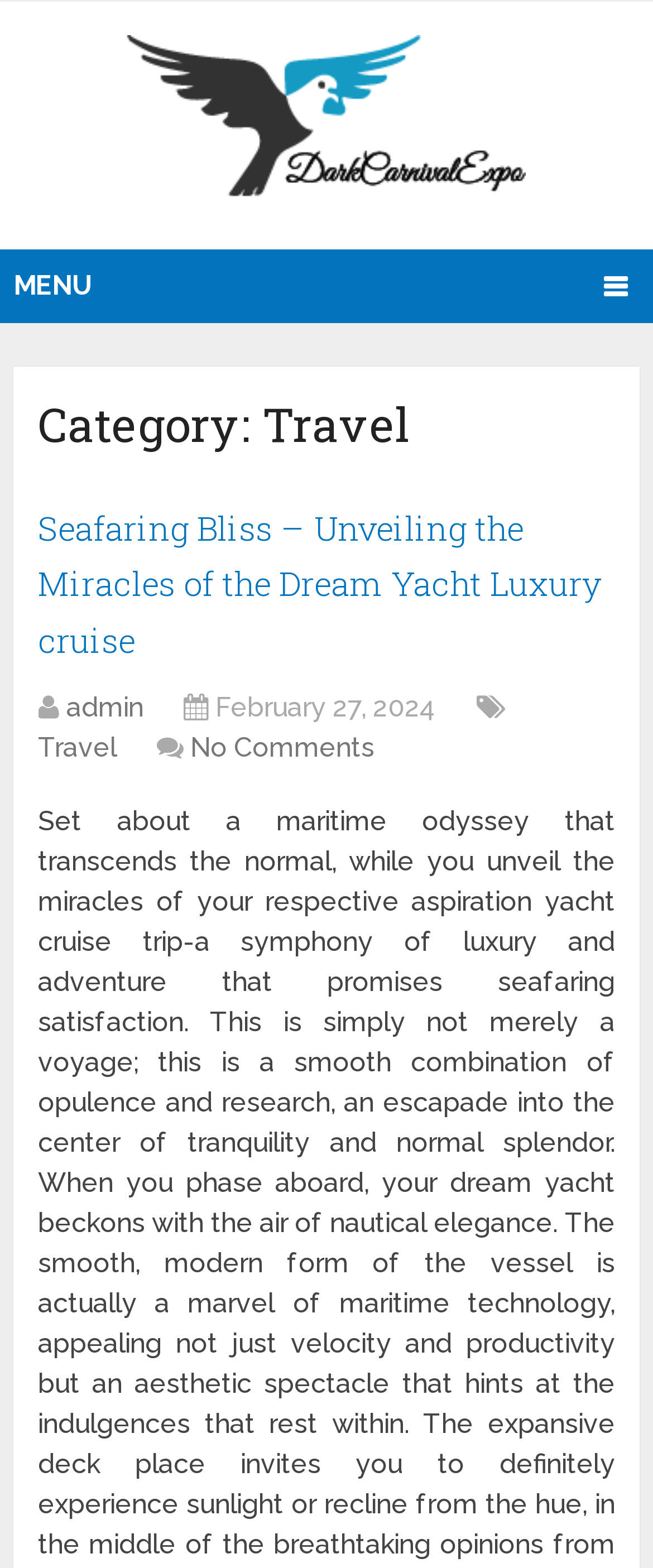Who is the author of the article?
Look at the image and respond to the question as thoroughly as possible.

After carefully examining the webpage, I couldn't find any information about the author of the article. There is a link 'admin' but it's not clear if it's the author's name or a link to an admin dashboard.